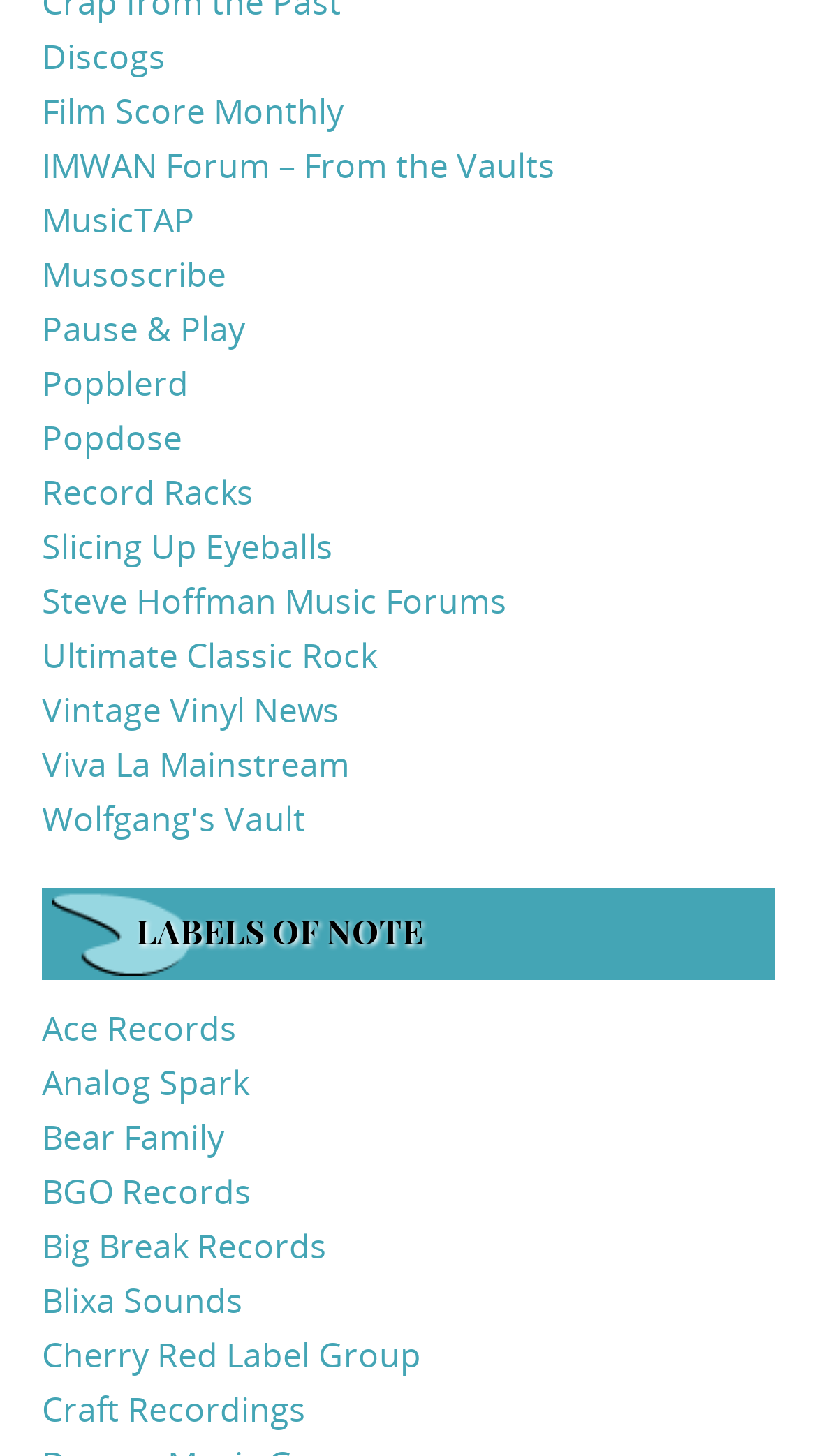Use a single word or phrase to answer the question: 
What is the last link on the webpage?

Craft Recordings